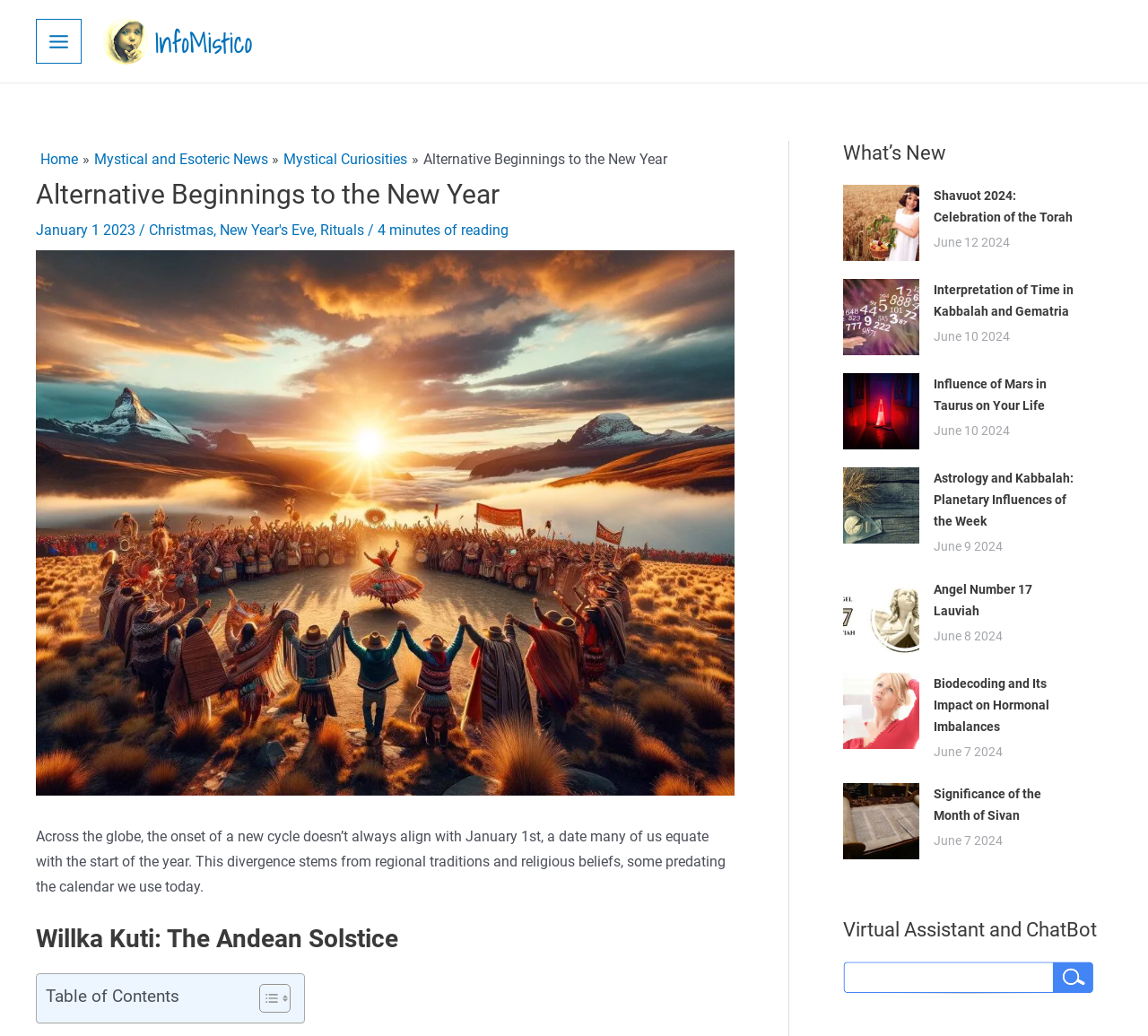What is the purpose of the 'Toggle Table of Content' button?
Using the image, provide a concise answer in one word or a short phrase.

To toggle the table of content